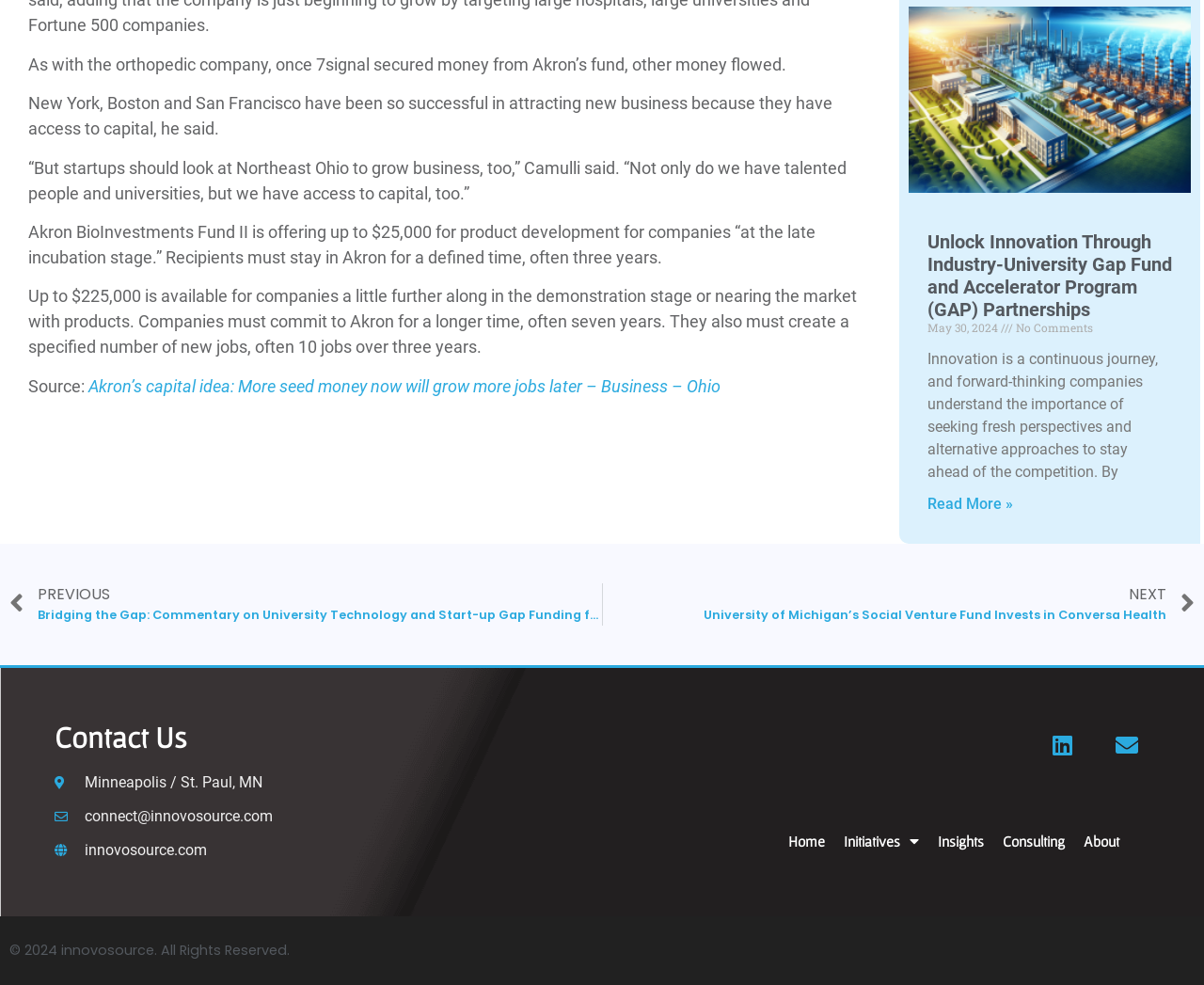What is the copyright year of the webpage?
Using the image as a reference, give a one-word or short phrase answer.

2024